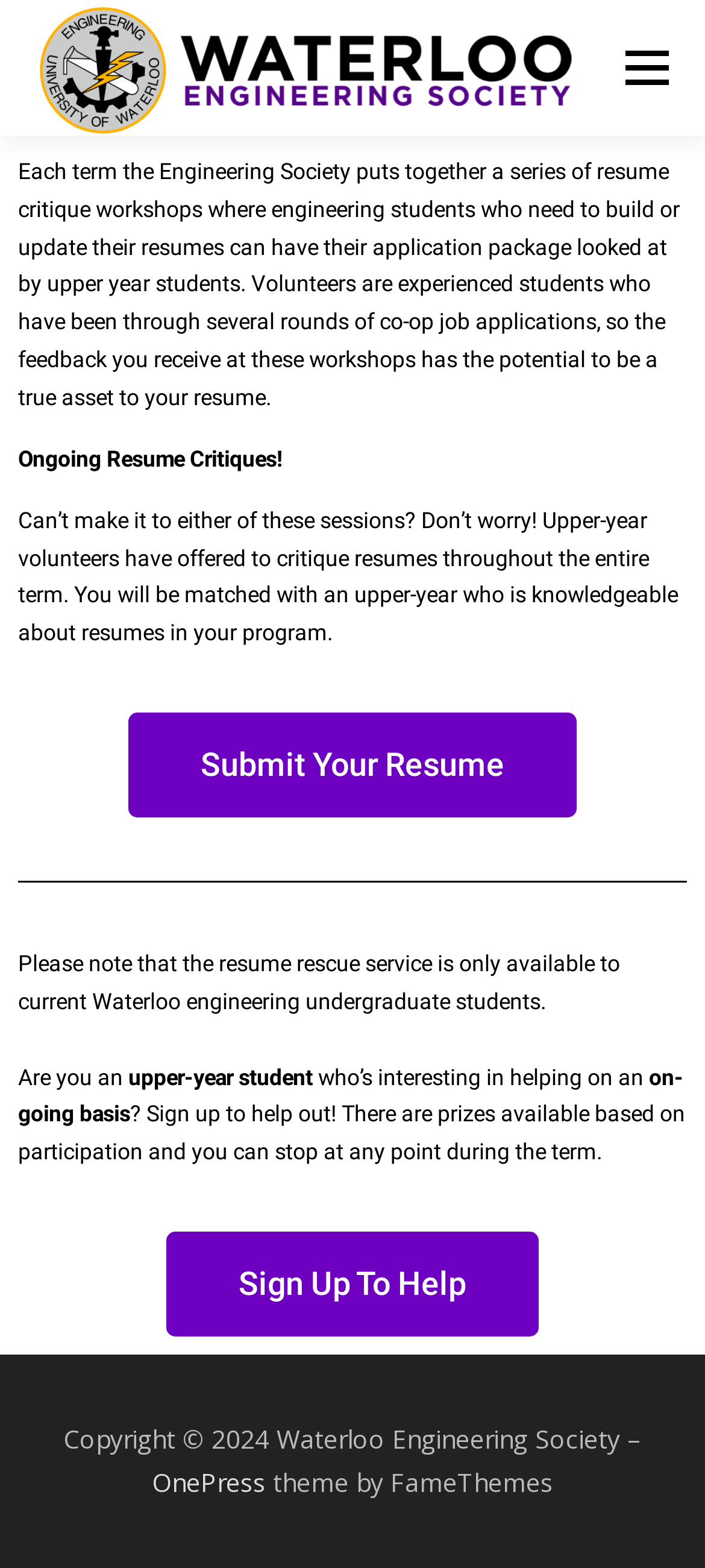Locate the bounding box coordinates of the clickable part needed for the task: "Click on the 'EVENTS' link".

[0.038, 0.087, 0.269, 0.173]